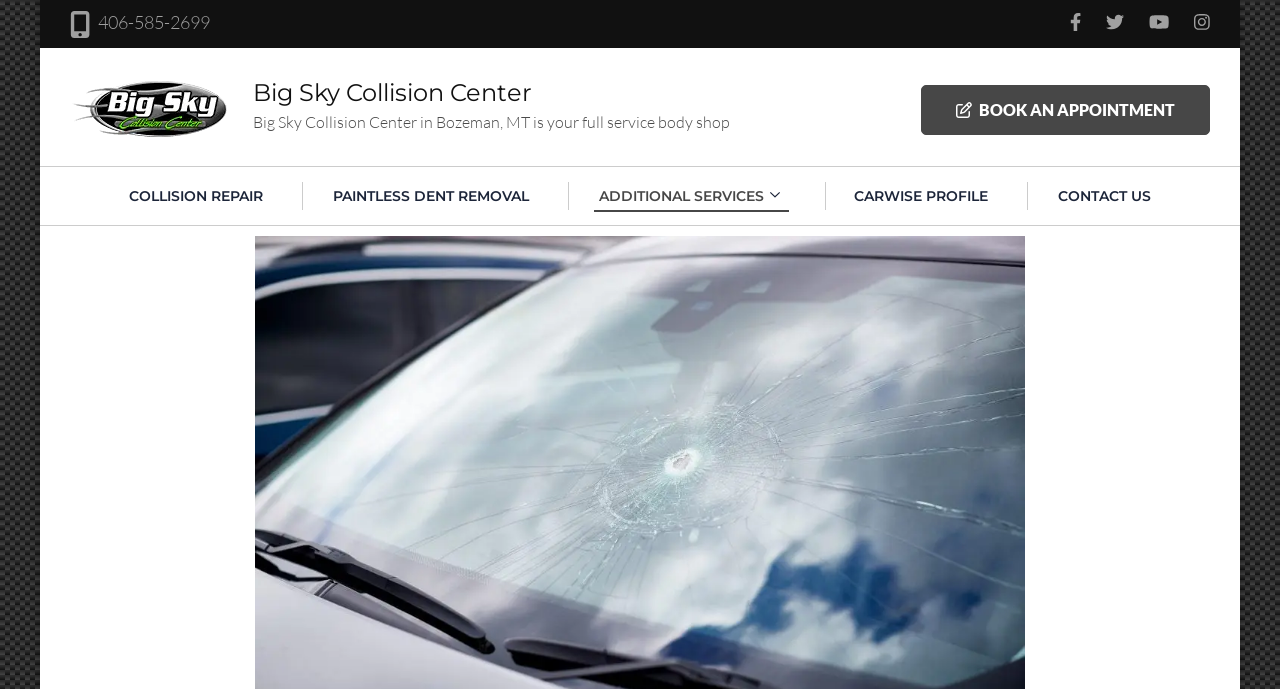Provide a brief response using a word or short phrase to this question:
What services does Big Sky Collision Center offer?

Collision Repair, Paintless Dent Removal, Additional Services